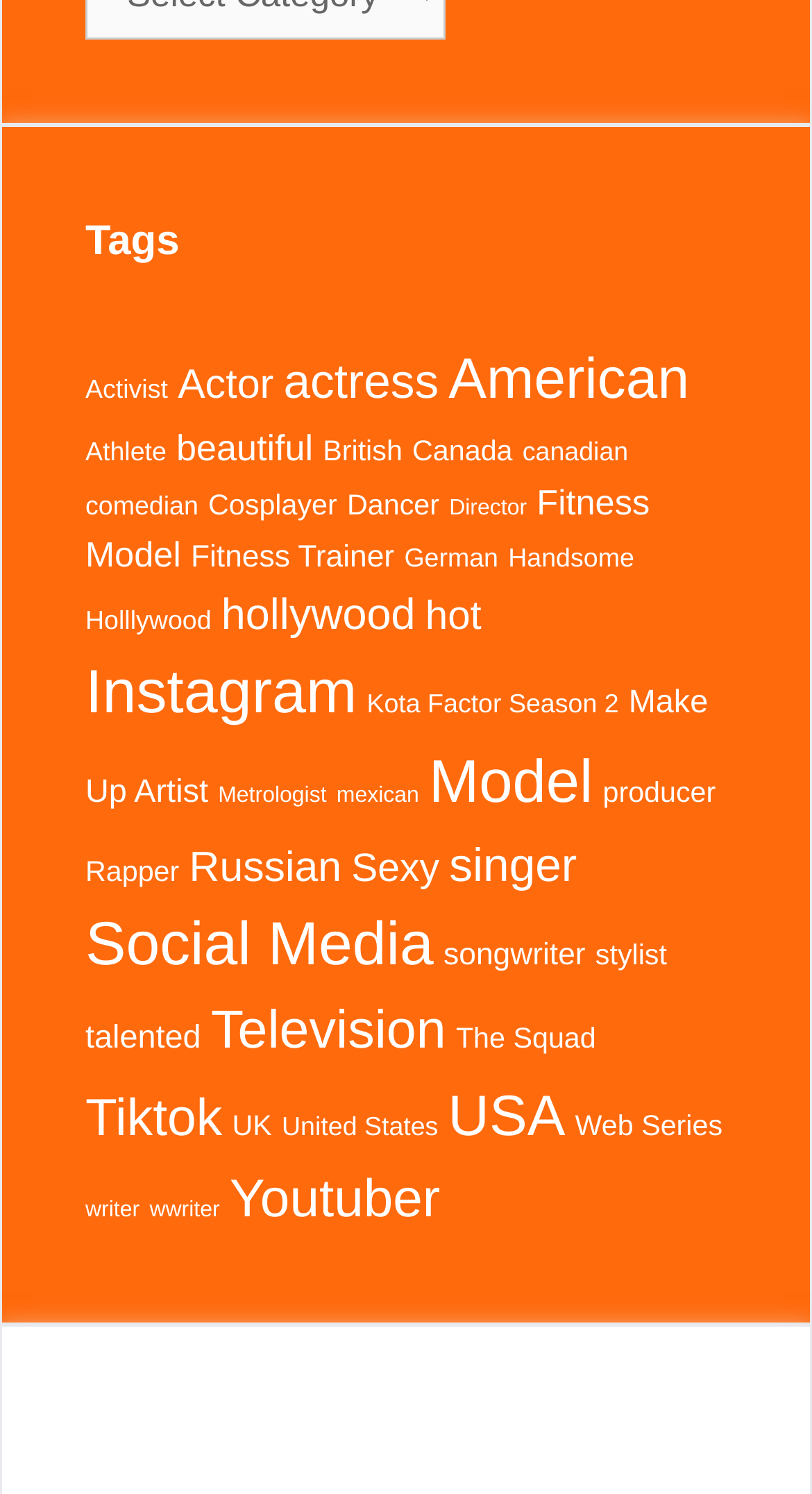Based on the description "Make Up Artist", find the bounding box of the specified UI element.

[0.105, 0.459, 0.872, 0.543]